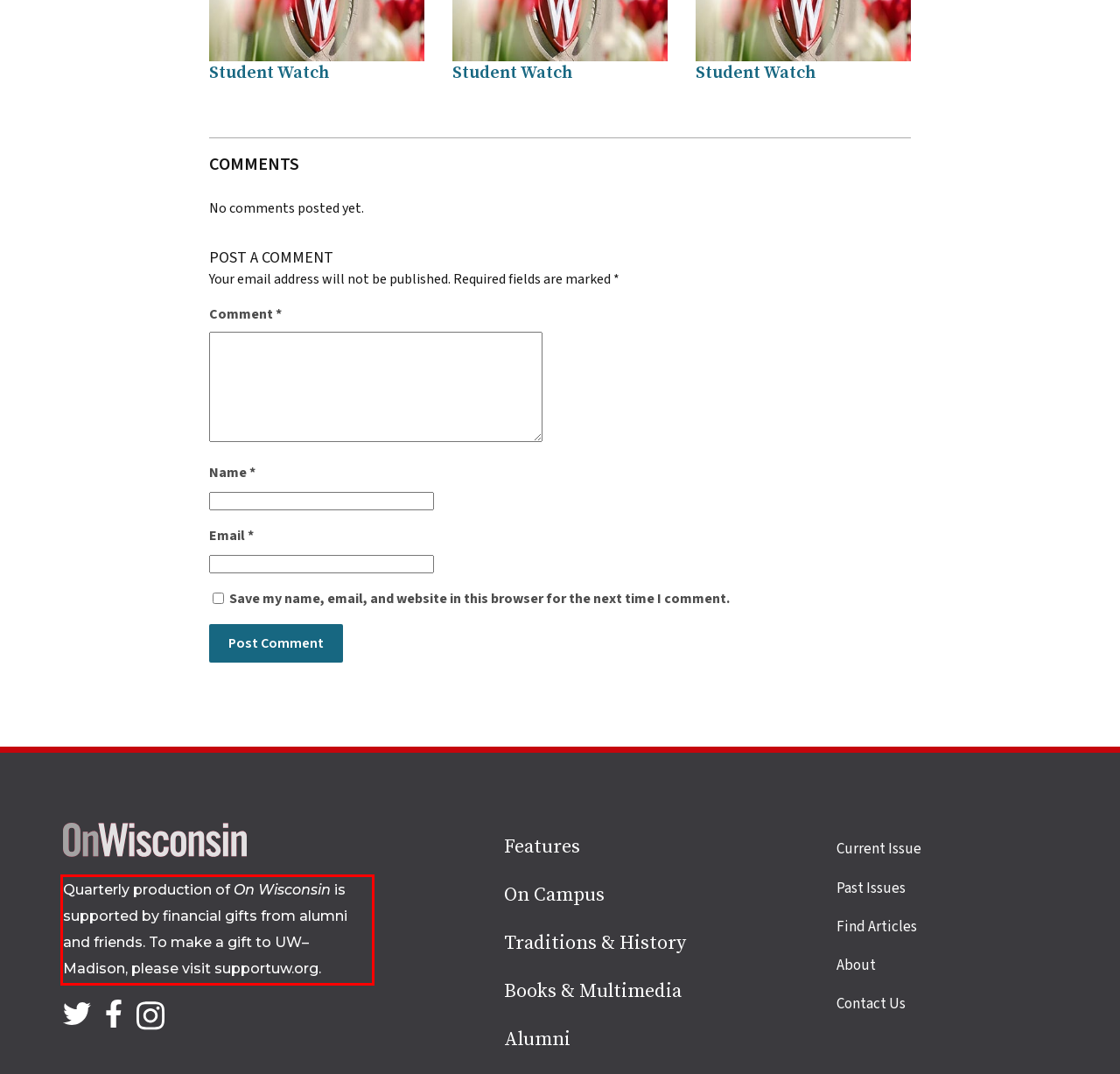Look at the webpage screenshot and recognize the text inside the red bounding box.

Quarterly production of On Wisconsin is supported by financial gifts from alumni and friends. To make a gift to UW–Madison, please visit supportuw.org.